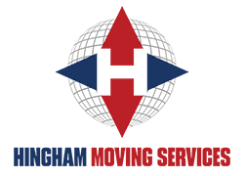Provide an in-depth description of the image you see.

The image features the logo of Hingham Moving Services, prominently displaying the company name beneath a stylized design. The logo incorporates a large, bold letter "H" at the center, flanked by red and blue triangular arrows that suggest movement and direction, symbolizing the company's focus on relocation services. Behind the "H" is a grid-like globe, emphasizing the international aspect of the moving services offered by the company. The combination of colors and geometric designs conveys professionalism and reliability in their moving solutions.